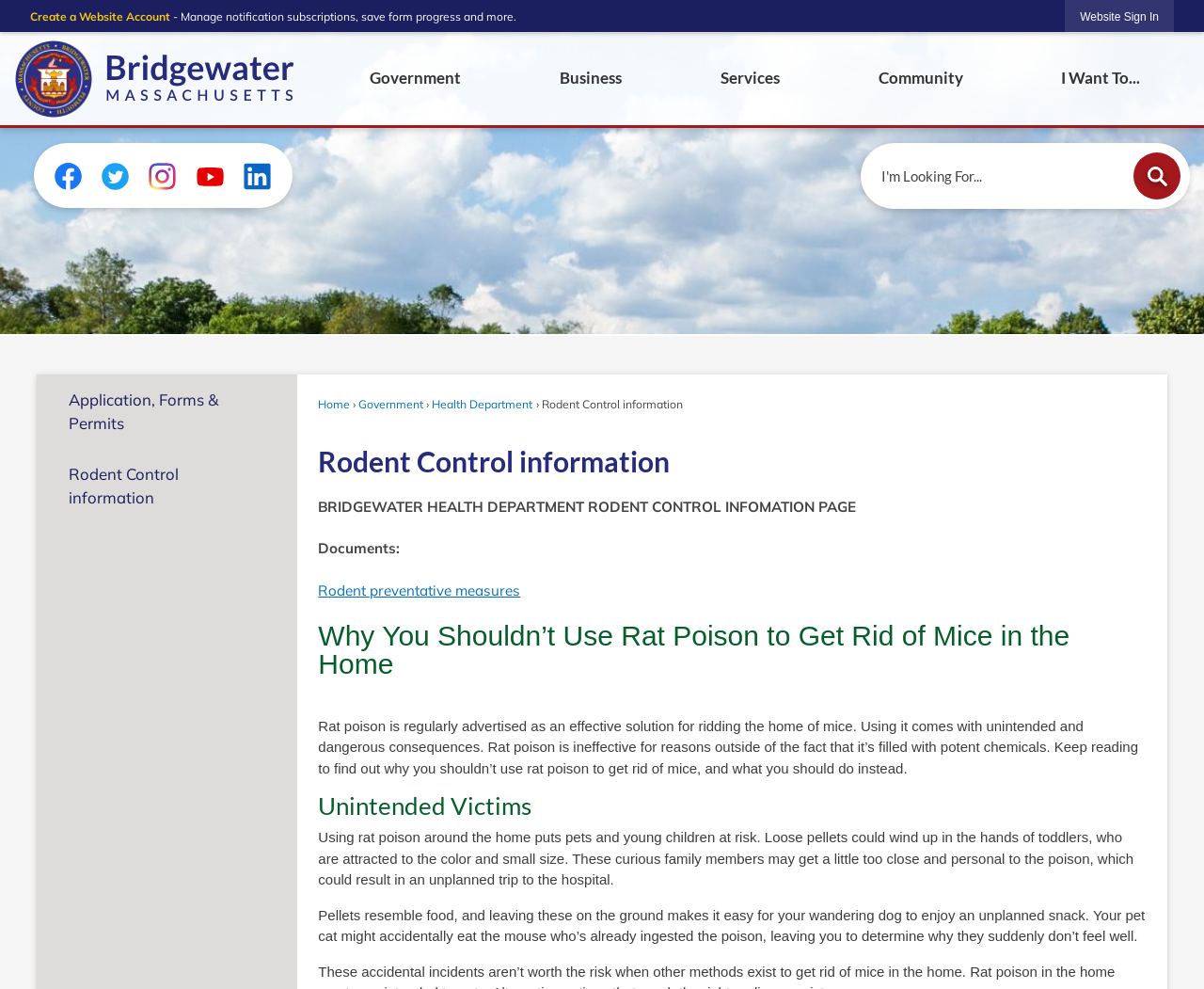What is the warning about rat poison?
Please analyze the image and answer the question with as much detail as possible.

According to the webpage, using rat poison around the home puts pets and young children at risk. The poison can be ingested by pets or children, leading to unintended and dangerous consequences. The webpage warns against using rat poison and suggests alternative solutions for getting rid of mice.